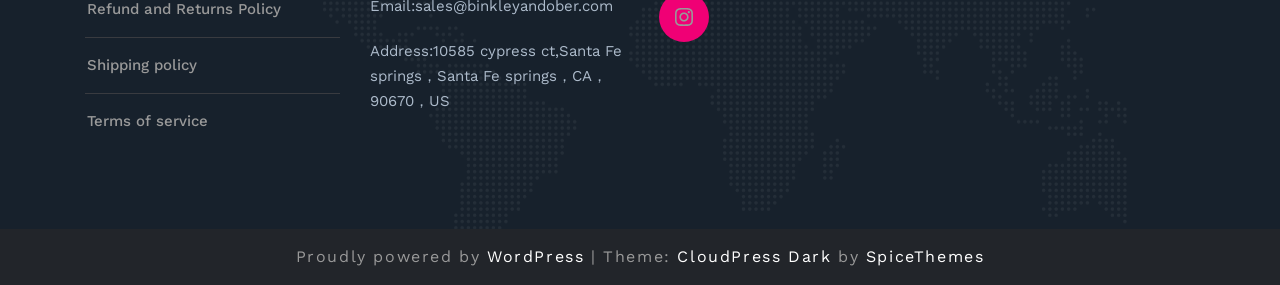What is the platform that powers the website?
Look at the image and answer the question using a single word or phrase.

WordPress